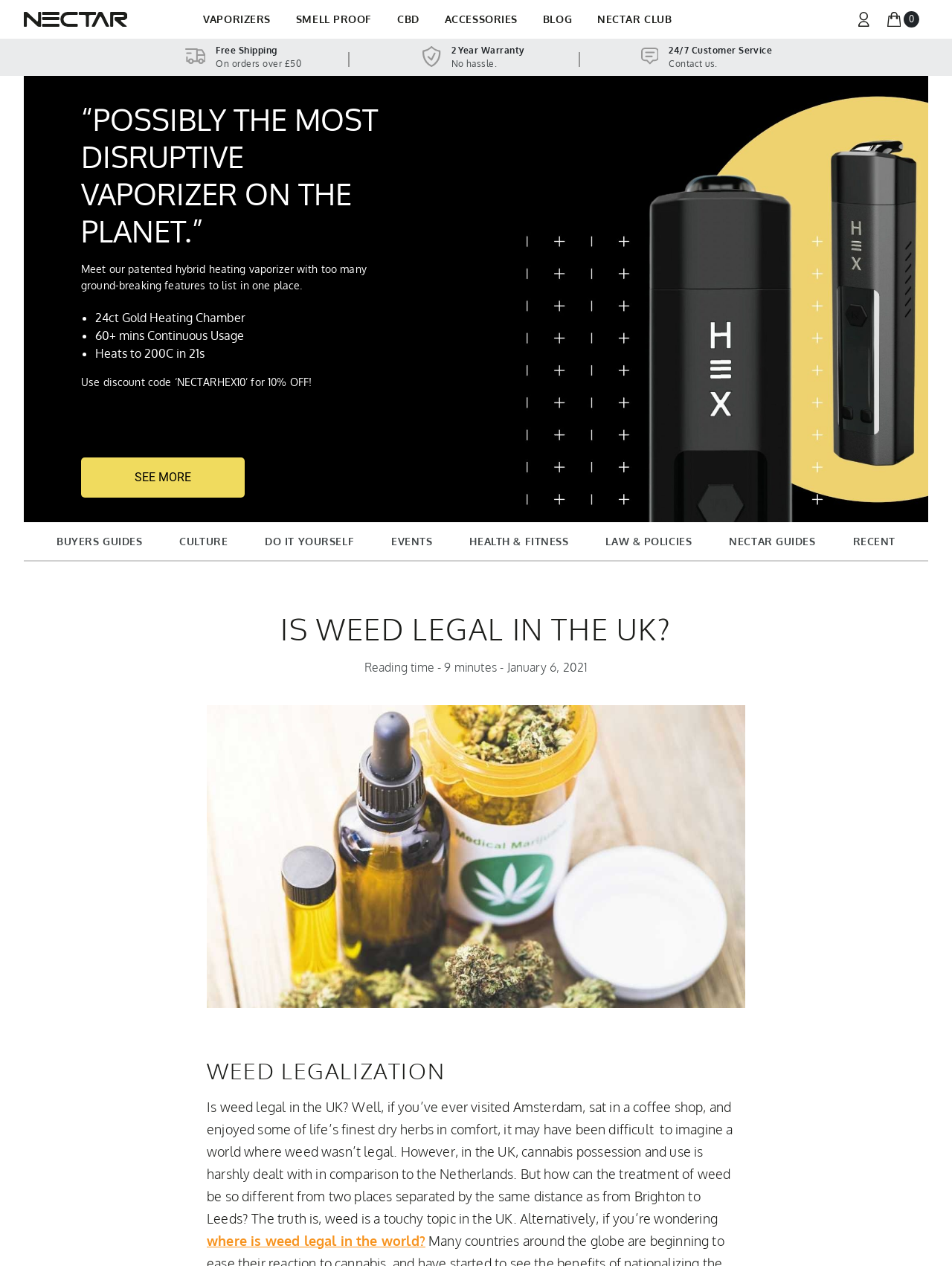Could you determine the bounding box coordinates of the clickable element to complete the instruction: "Click the 'VAPORIZERS' link"? Provide the coordinates as four float numbers between 0 and 1, i.e., [left, top, right, bottom].

[0.202, 0.0, 0.296, 0.03]